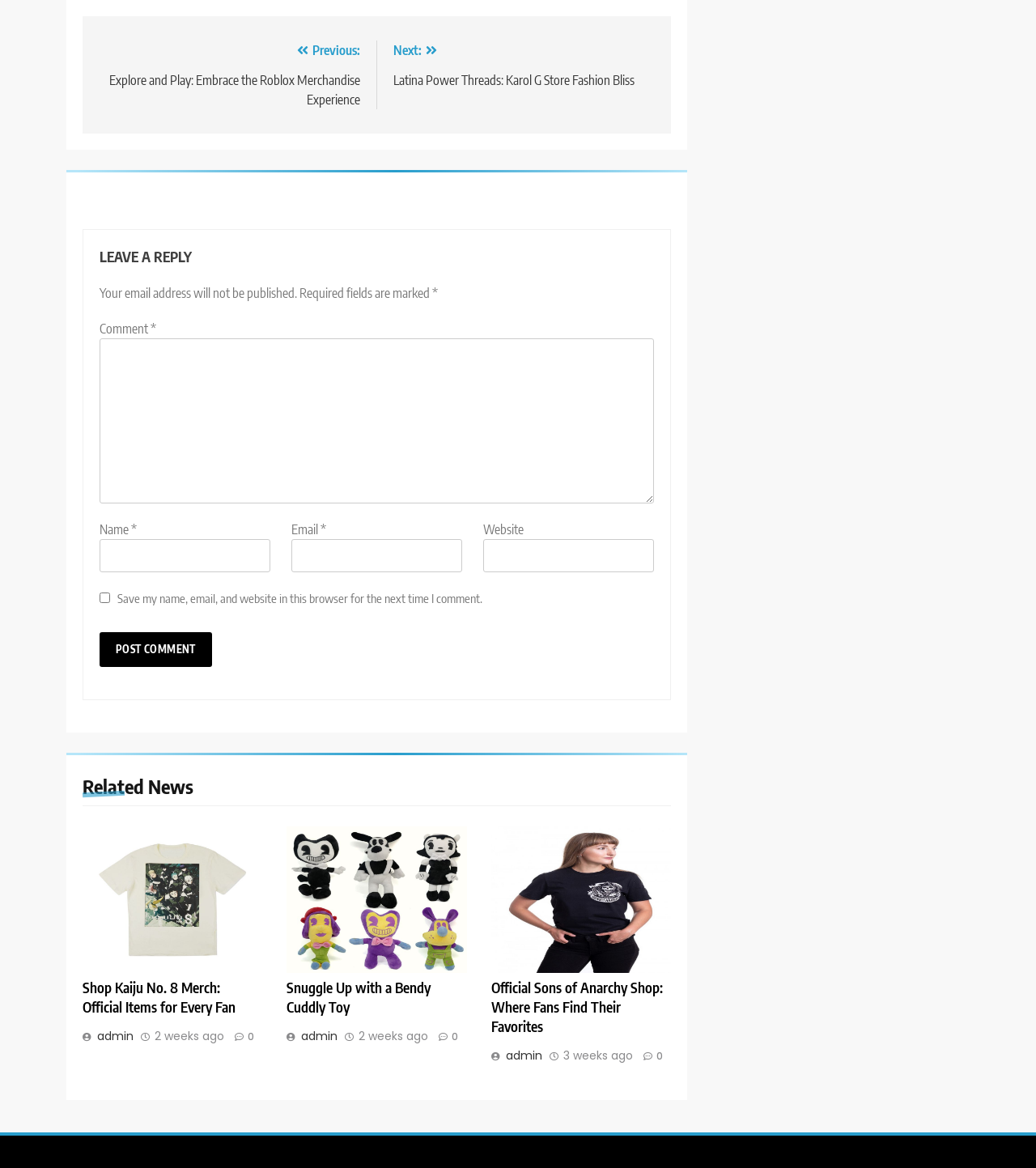Locate the bounding box coordinates of the area where you should click to accomplish the instruction: "Enter comment".

[0.096, 0.29, 0.631, 0.431]